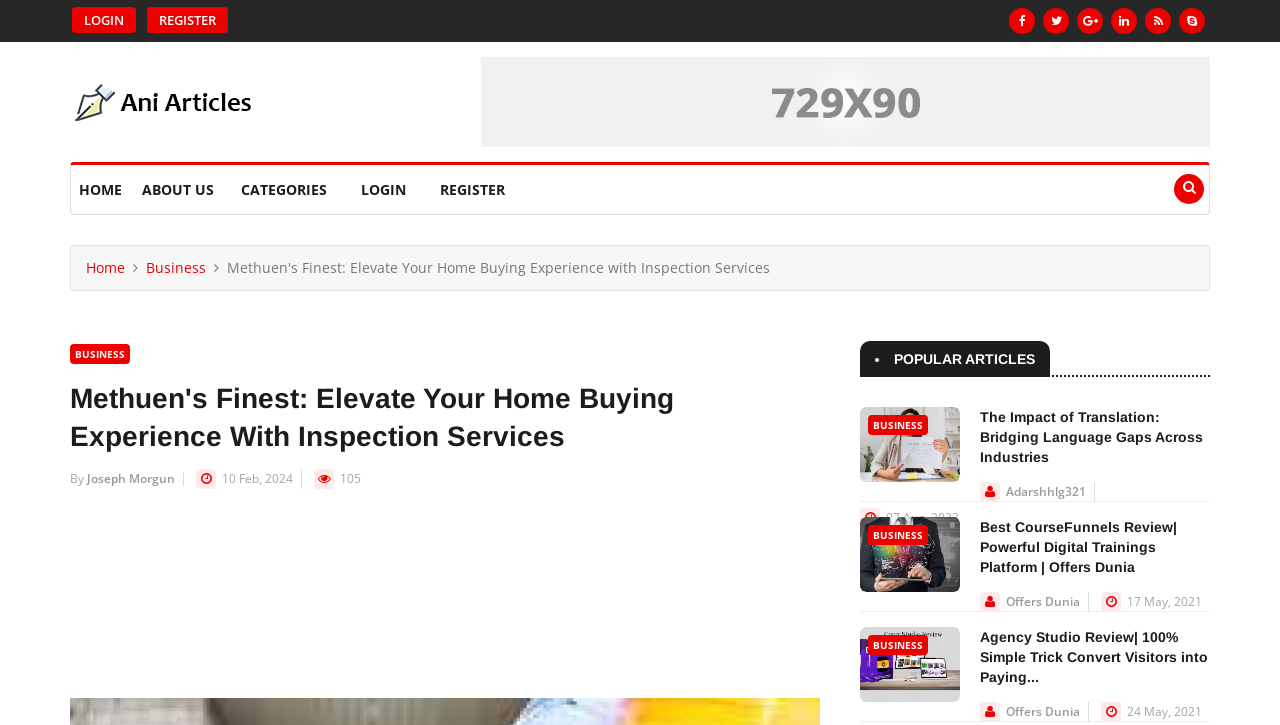Please provide the bounding box coordinate of the region that matches the element description: Joseph Morgun. Coordinates should be in the format (top-left x, top-left y, bottom-right x, bottom-right y) and all values should be between 0 and 1.

[0.068, 0.648, 0.137, 0.672]